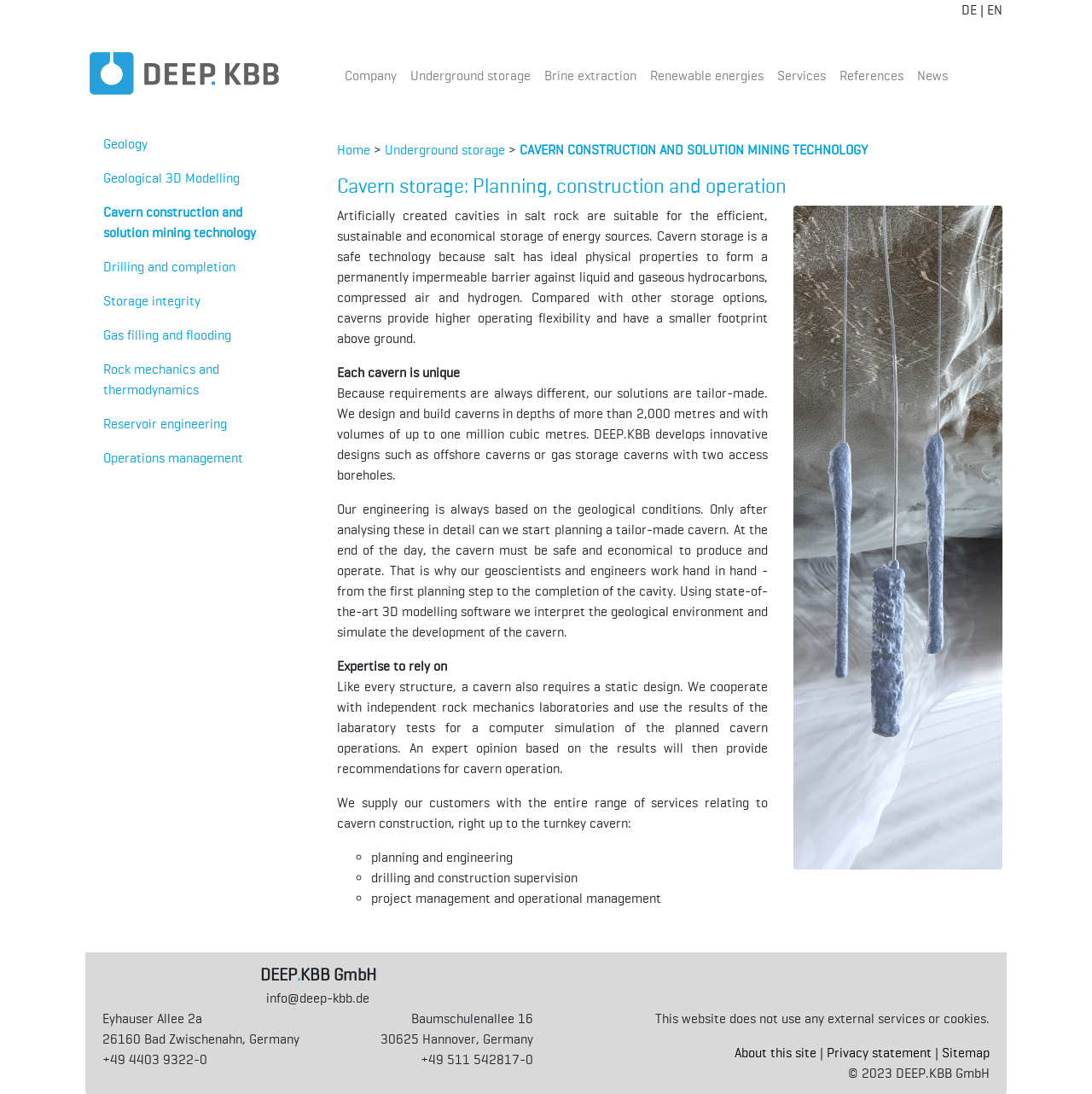Bounding box coordinates are specified in the format (top-left x, top-left y, bottom-right x, bottom-right y). All values are floating point numbers bounded between 0 and 1. Please provide the bounding box coordinate of the region this sentence describes: Company

[0.309, 0.054, 0.37, 0.085]